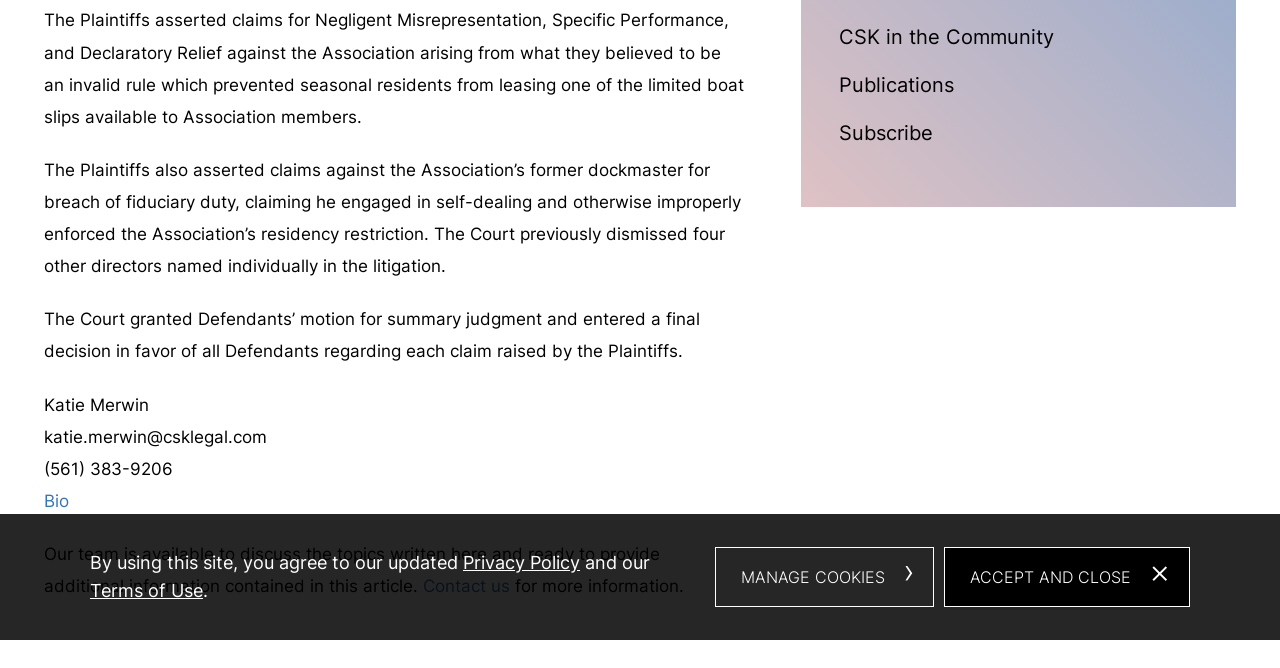Locate the bounding box of the UI element described in the following text: "Privacy Policy".

[0.362, 0.827, 0.453, 0.858]